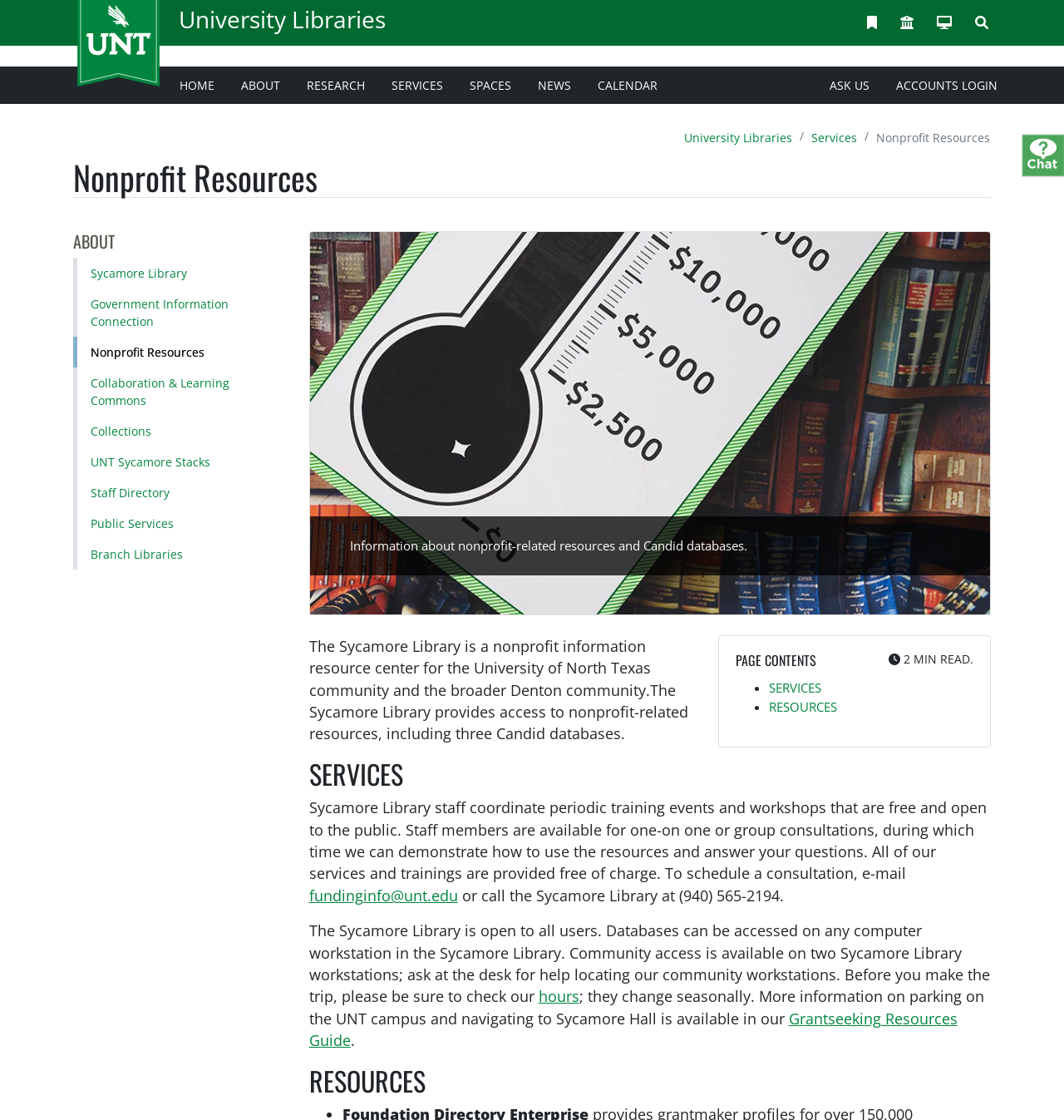Identify and provide the bounding box coordinates of the UI element described: "parent_node: SERVICES aria-label="Anchor: Services"". The coordinates should be formatted as [left, top, right, bottom], with each number being a float between 0 and 1.

[0.379, 0.679, 0.404, 0.703]